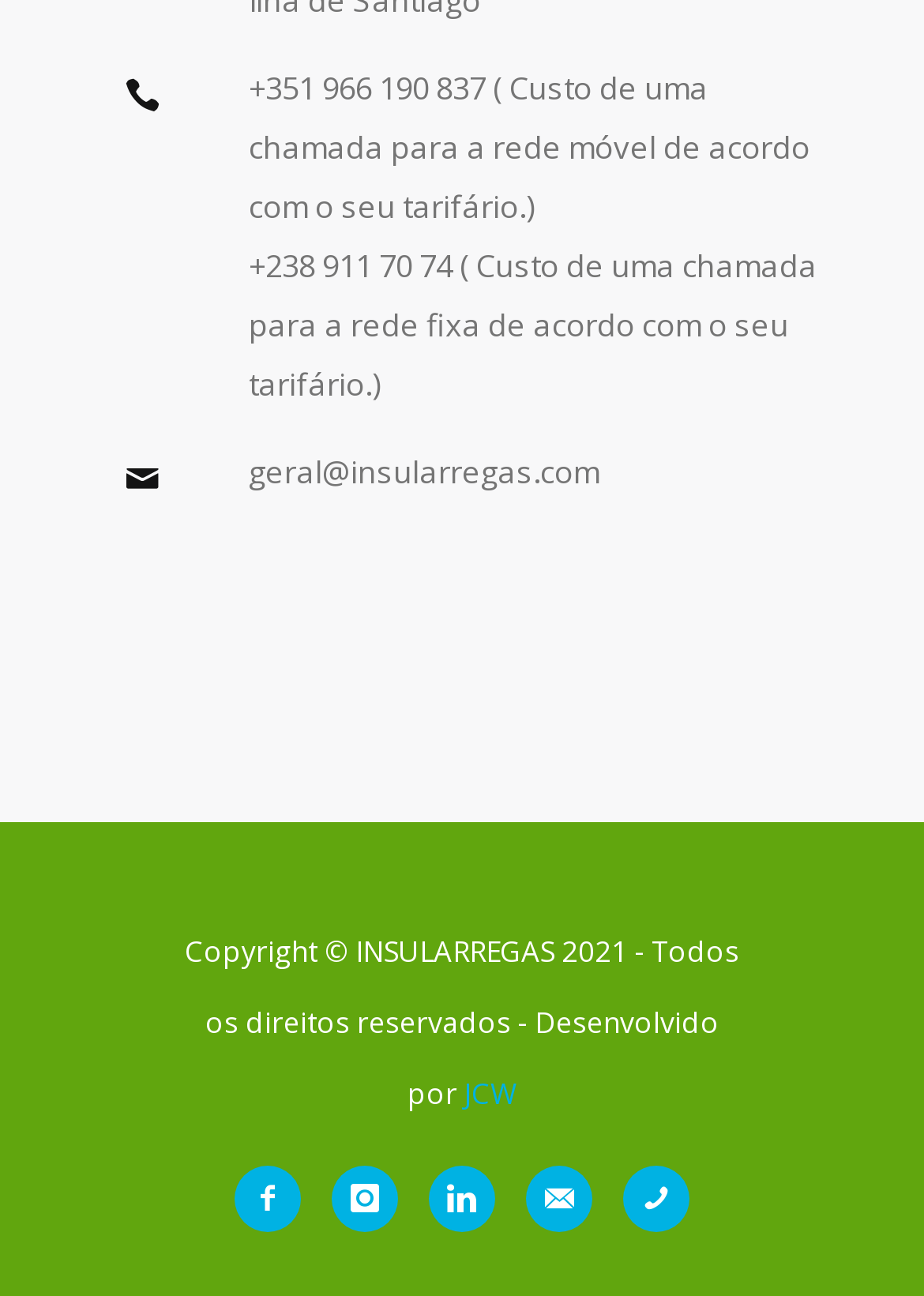Please provide the bounding box coordinates for the element that needs to be clicked to perform the following instruction: "Call the mobile number". The coordinates should be given as four float numbers between 0 and 1, i.e., [left, top, right, bottom].

[0.269, 0.051, 0.526, 0.084]